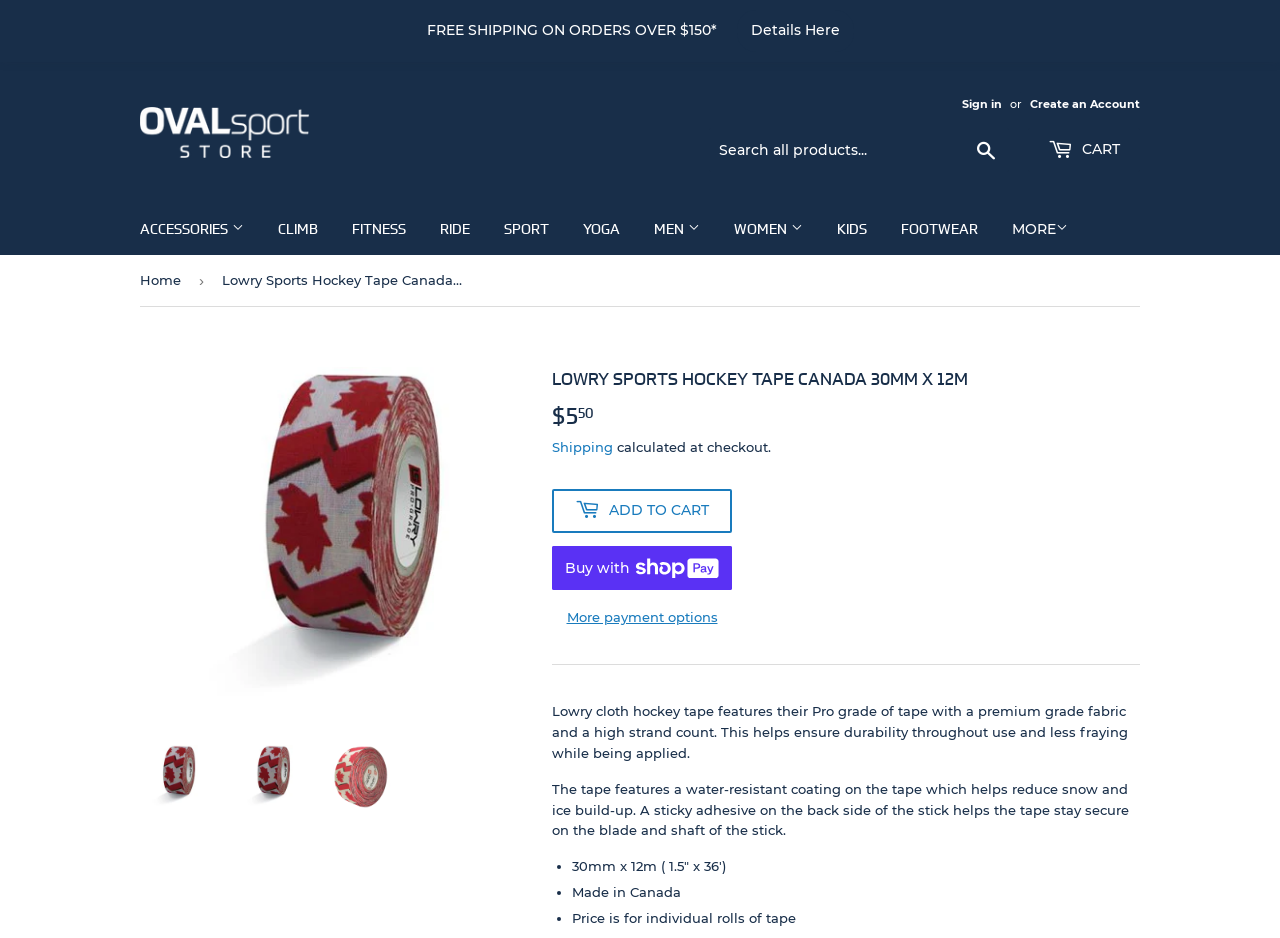What is the price of the Lowry Sports Hockey Tape?
Please provide a comprehensive answer based on the details in the screenshot.

The price of the Lowry Sports Hockey Tape can be found on the webpage, specifically in the section where the product details are listed. The price is displayed as '$5.50'.